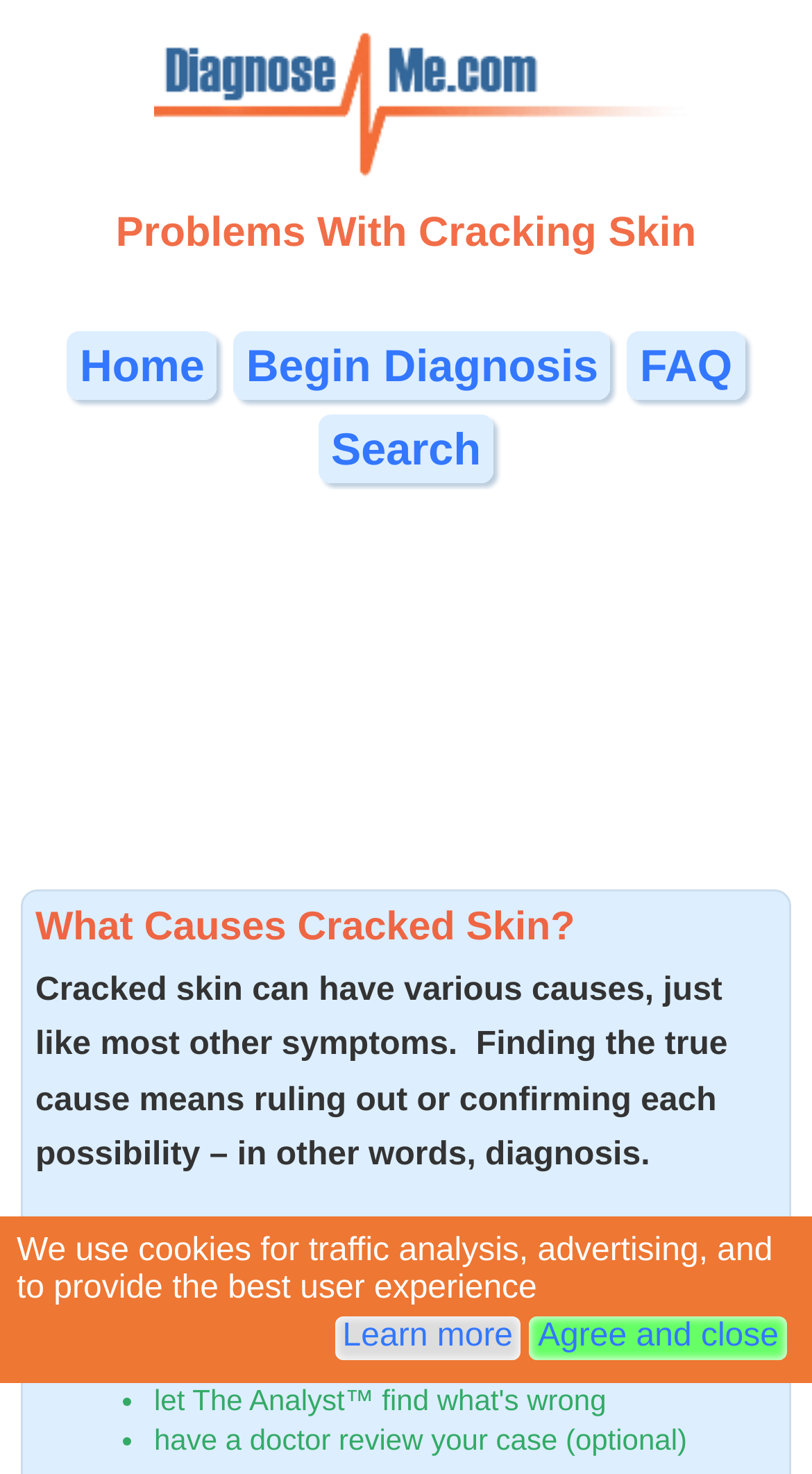Identify the bounding box coordinates of the region that should be clicked to execute the following instruction: "Click on 'Begin Diagnosis'".

[0.288, 0.225, 0.752, 0.271]